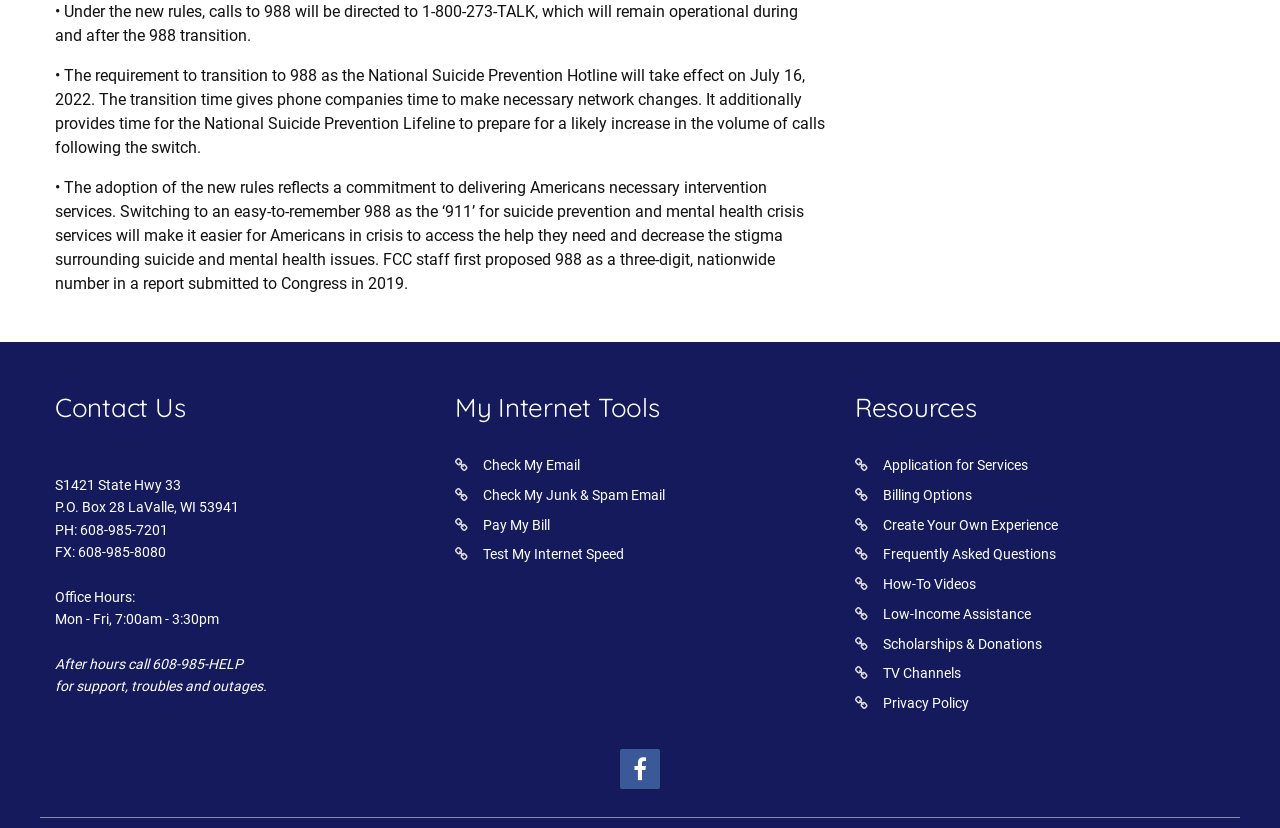Please locate the bounding box coordinates for the element that should be clicked to achieve the following instruction: "Check My Email". Ensure the coordinates are given as four float numbers between 0 and 1, i.e., [left, top, right, bottom].

[0.377, 0.552, 0.453, 0.571]